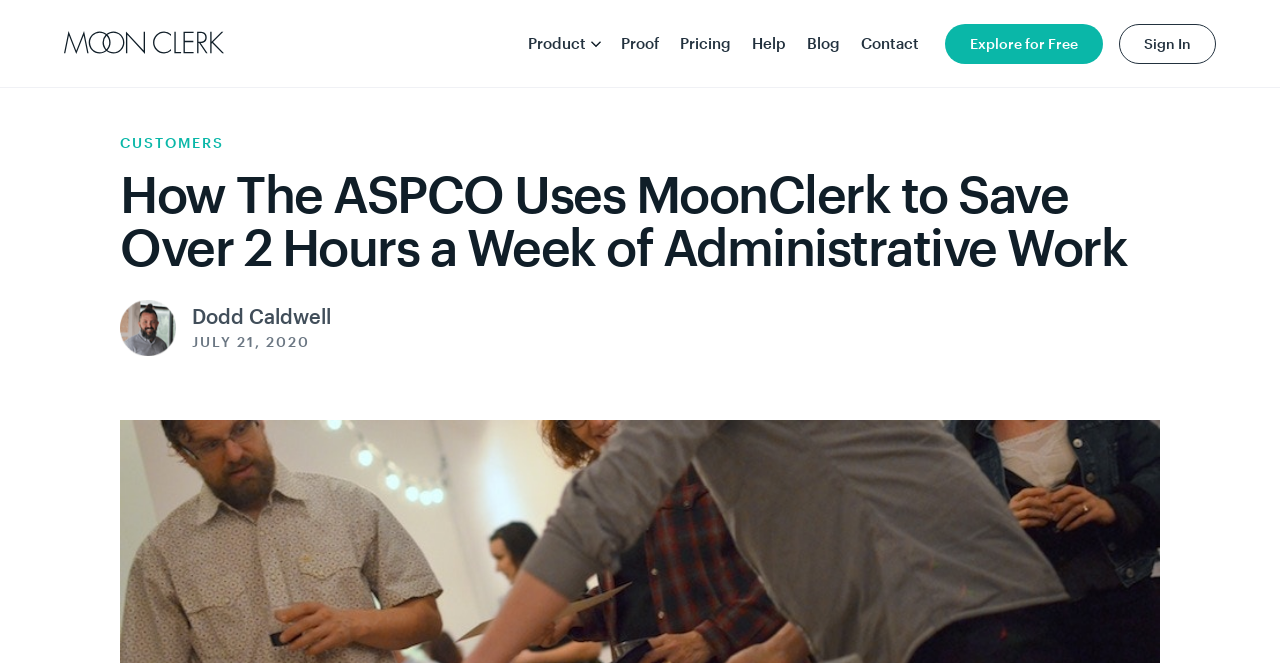Given the webpage screenshot, identify the bounding box of the UI element that matches this description: "Sign In".

[0.874, 0.036, 0.95, 0.096]